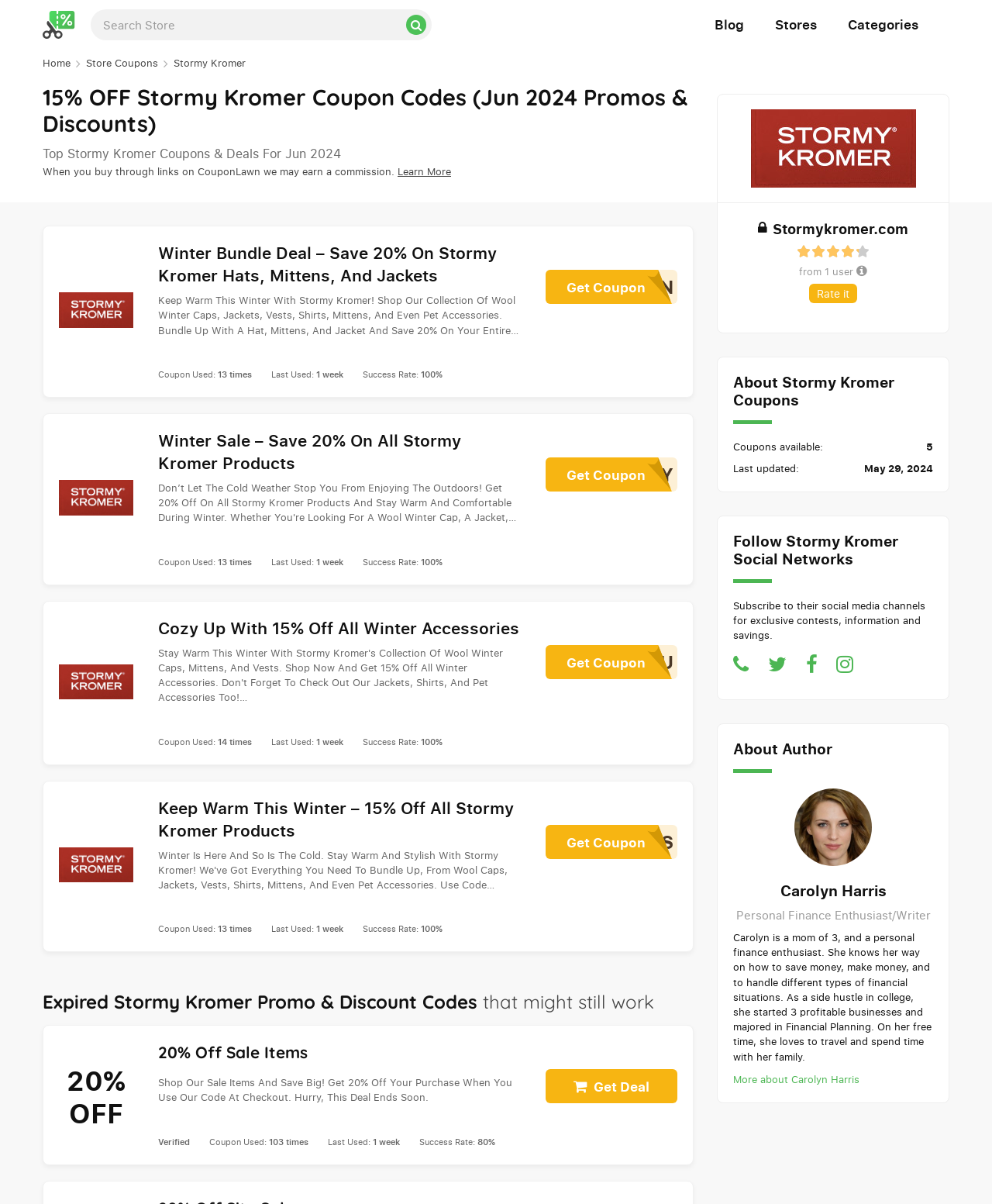Using the provided element description, identify the bounding box coordinates as (top-left x, top-left y, bottom-right x, bottom-right y). Ensure all values are between 0 and 1. Description: Home

[0.043, 0.047, 0.071, 0.059]